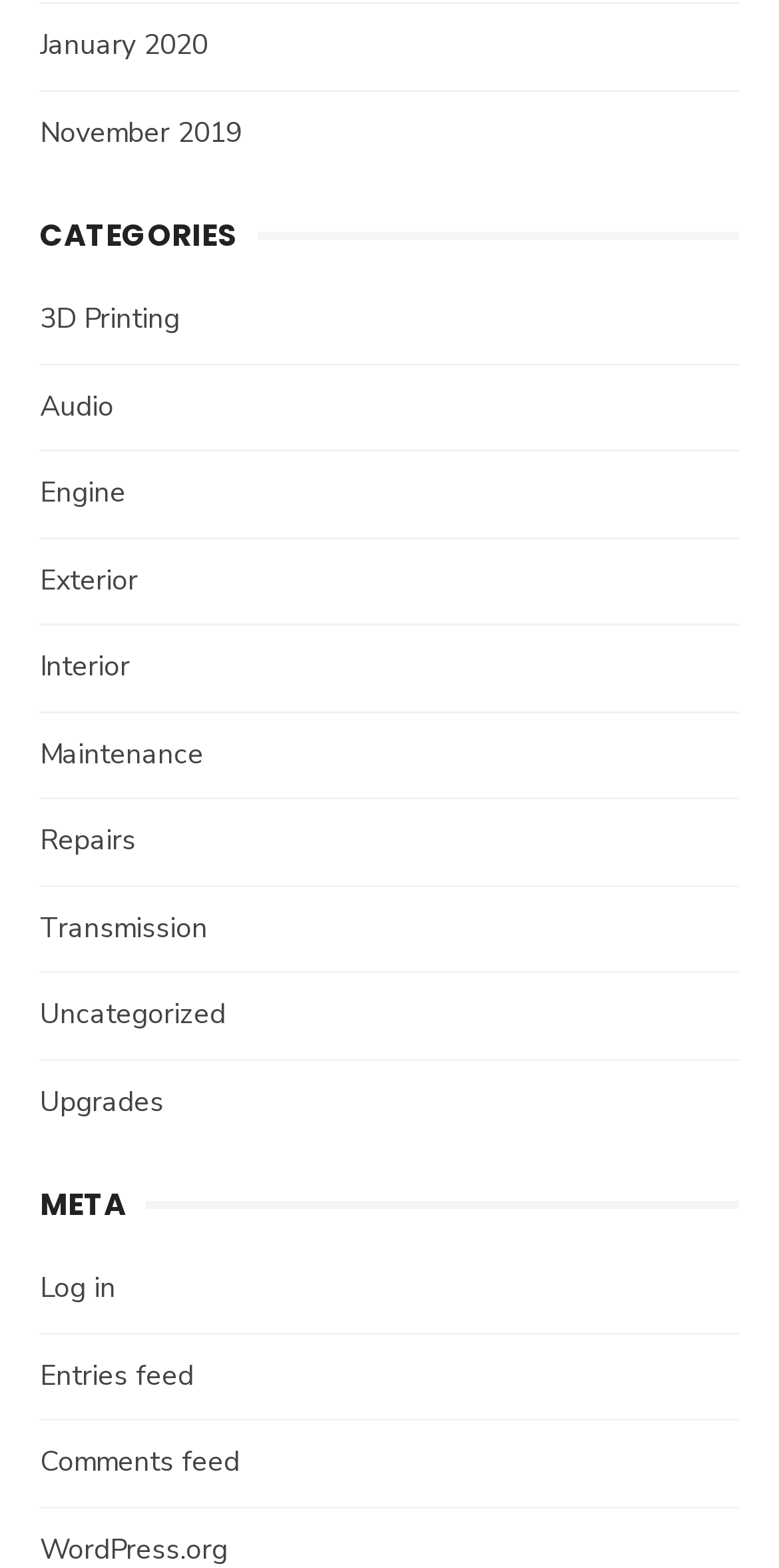Answer the following query with a single word or phrase:
What is the second month listed?

November 2019